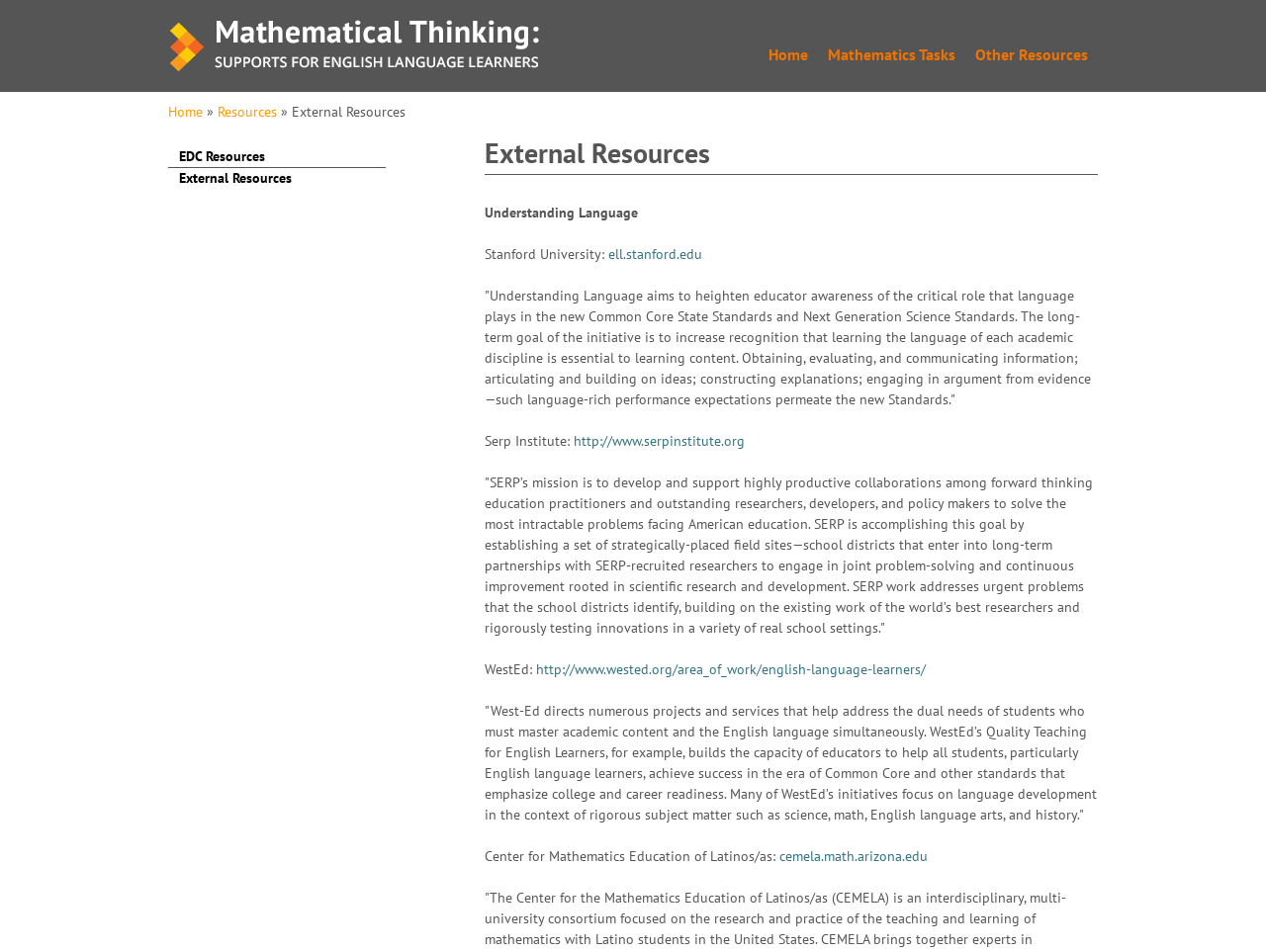Locate the coordinates of the bounding box for the clickable region that fulfills this instruction: "View the 'Recent Posts'".

None